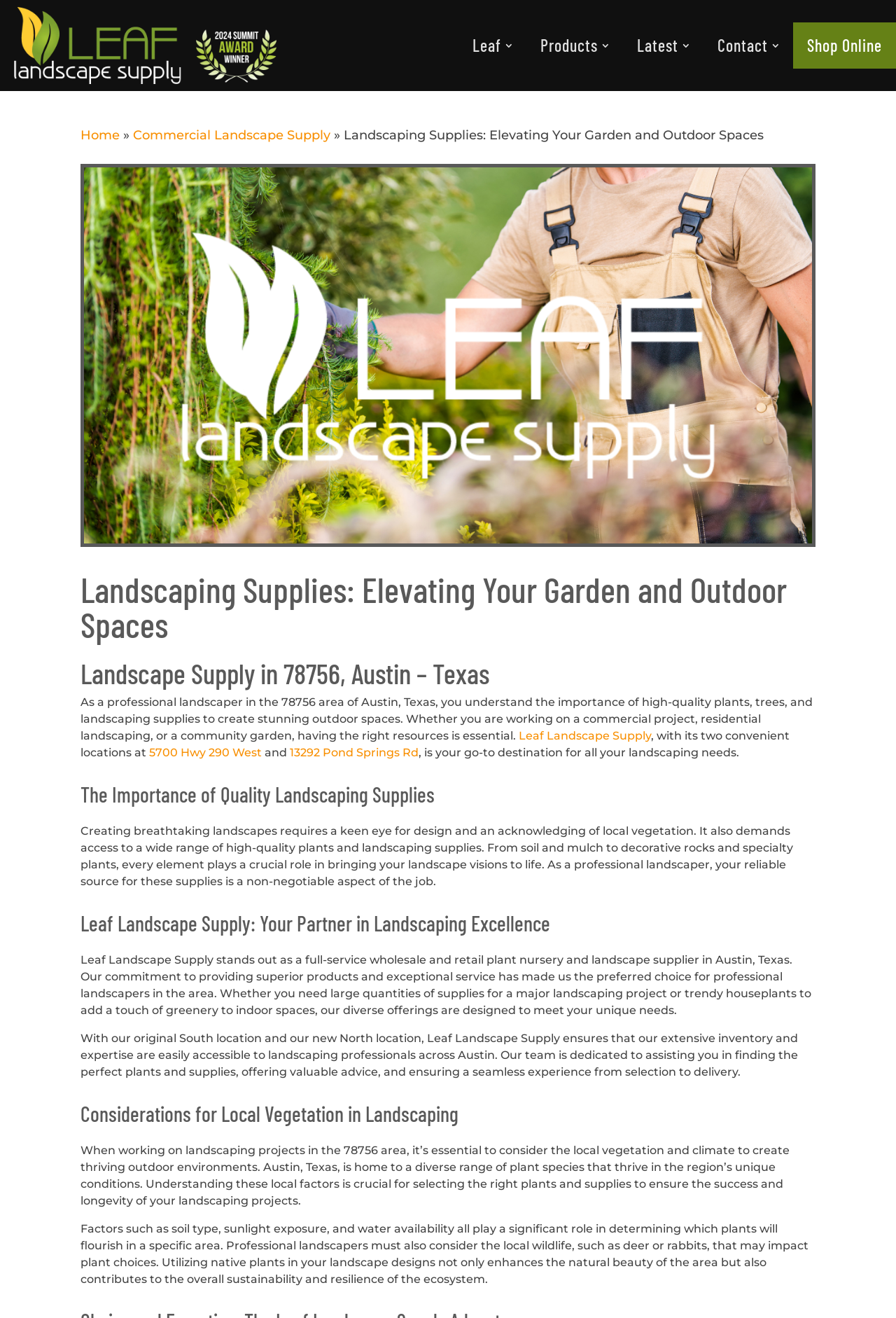Provide the bounding box coordinates of the HTML element described by the text: "13292 Pond Springs Rd". The coordinates should be in the format [left, top, right, bottom] with values between 0 and 1.

[0.323, 0.566, 0.467, 0.576]